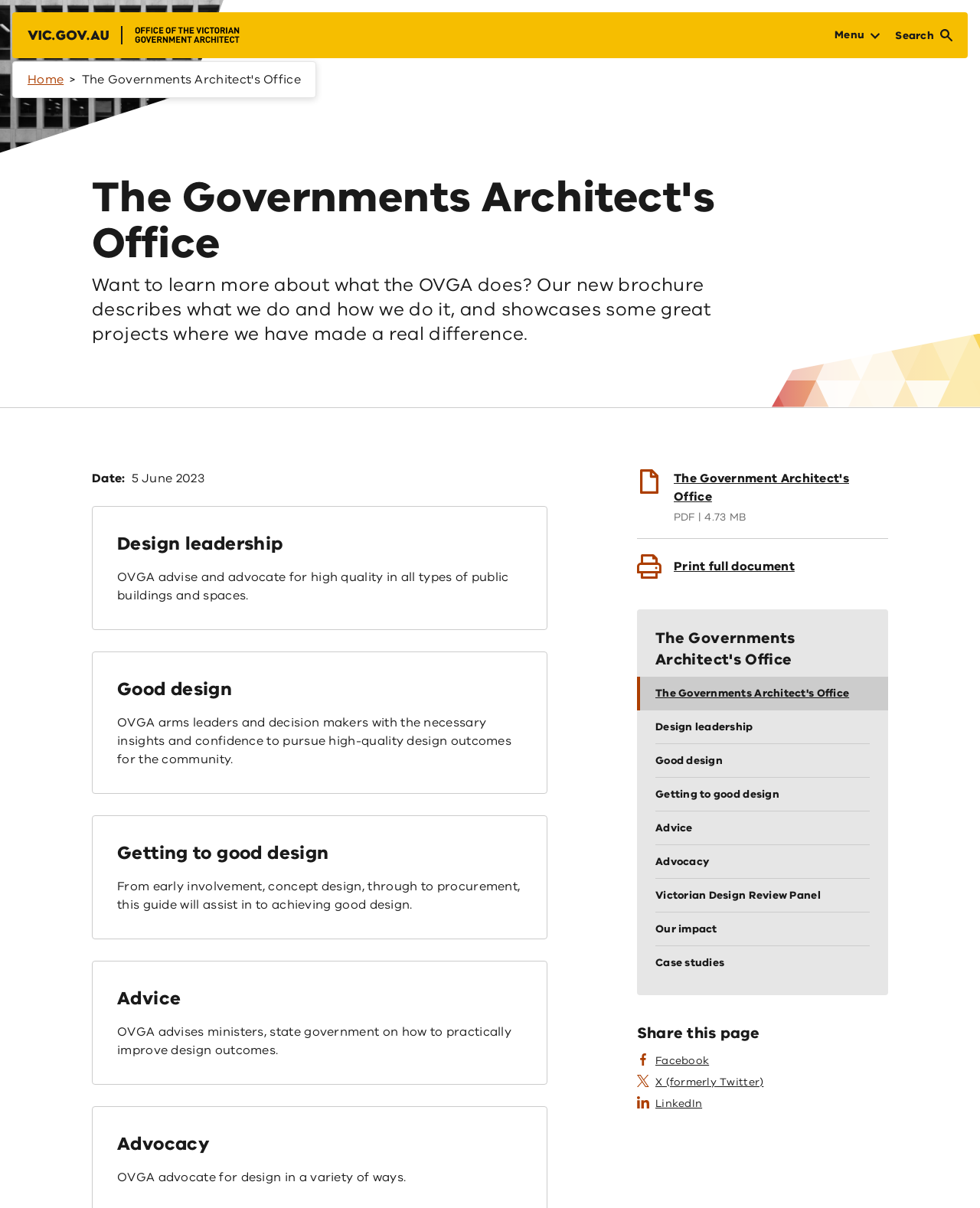Analyze the image and answer the question with as much detail as possible: 
What is the name of the office?

I found the answer by looking at the heading element with the text 'The Governments Architect's Office' which is located at the top of the page.